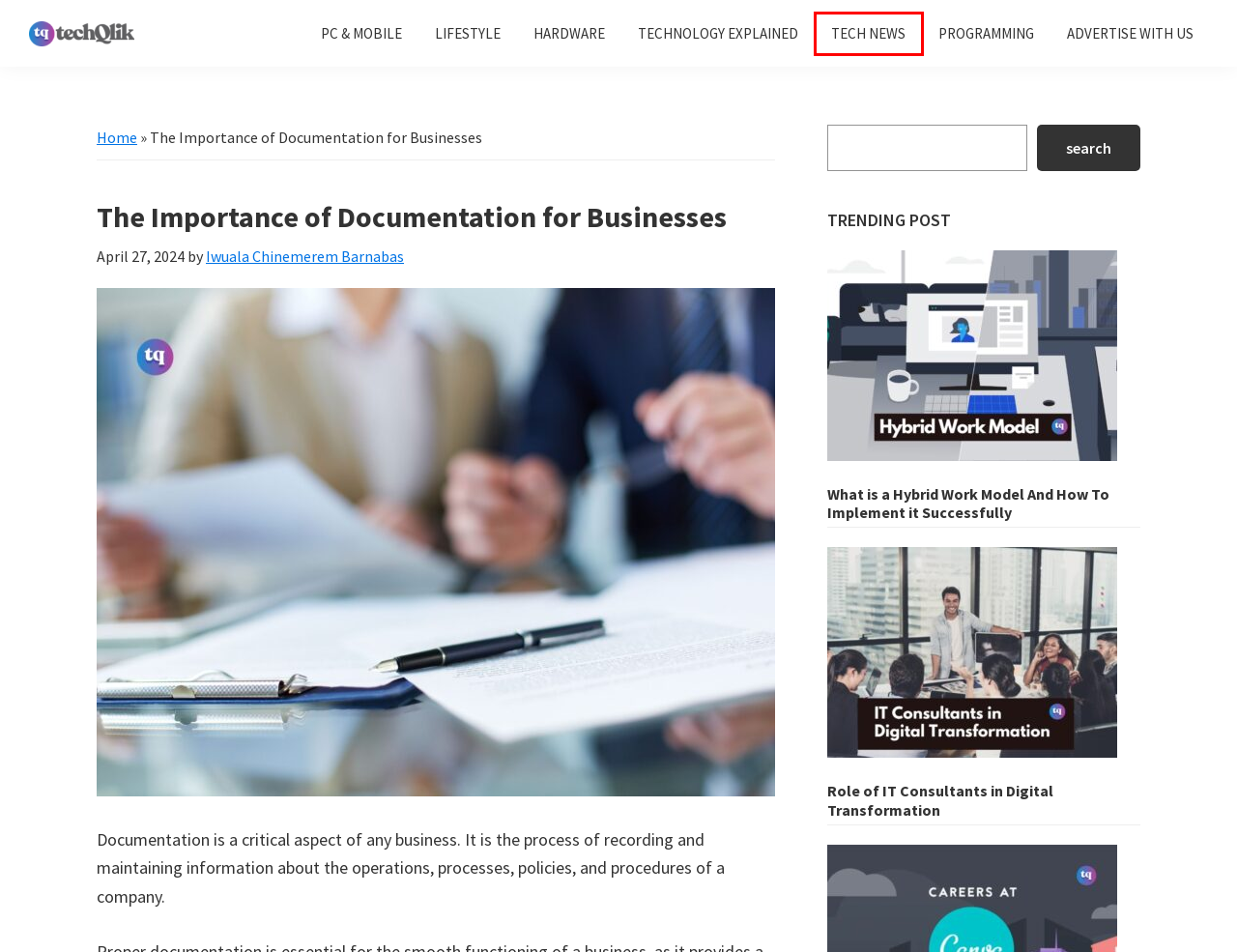A screenshot of a webpage is provided, featuring a red bounding box around a specific UI element. Identify the webpage description that most accurately reflects the new webpage after interacting with the selected element. Here are the candidates:
A. Advertise With Us - TechQlik
B. TECHNOLOGY EXPLAINED Archives - TechQlik
C. Iwuala Chinemerem Barnabas, Author at TechQlik
D. What is a Hybrid Work Model And How To Implement it
E. LIFESTYLE Archives - TechQlik
F. Role of IT Consultants in Digital Transformation - TechQlik
G. TECH NEWS Archives - TechQlik
H. PROGRAMMING Archives - TechQlik

G